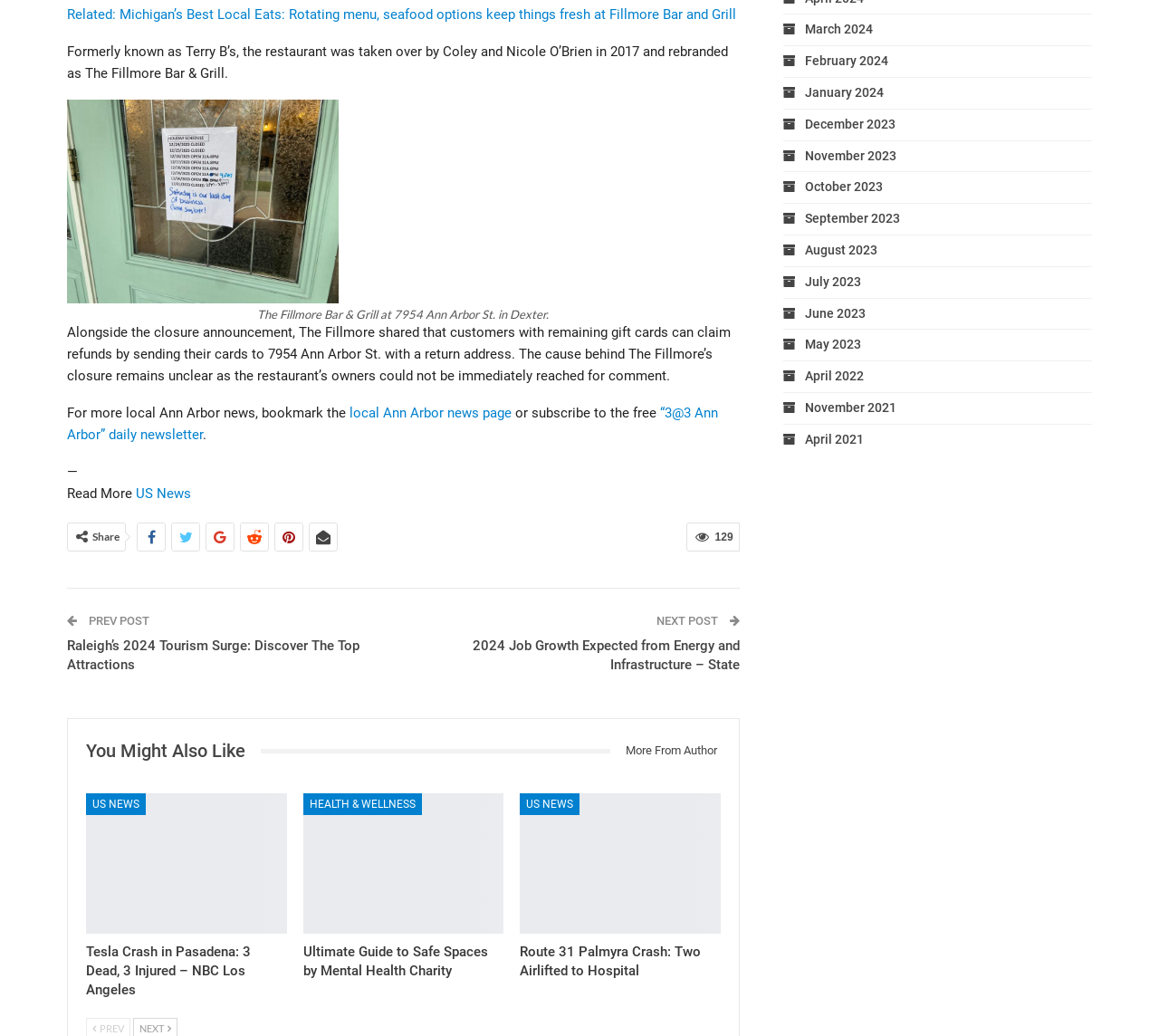Using the element description provided, determine the bounding box coordinates in the format (top-left x, top-left y, bottom-right x, bottom-right y). Ensure that all values are floating point numbers between 0 and 1. Element description: local Ann Arbor news page

[0.302, 0.391, 0.441, 0.407]